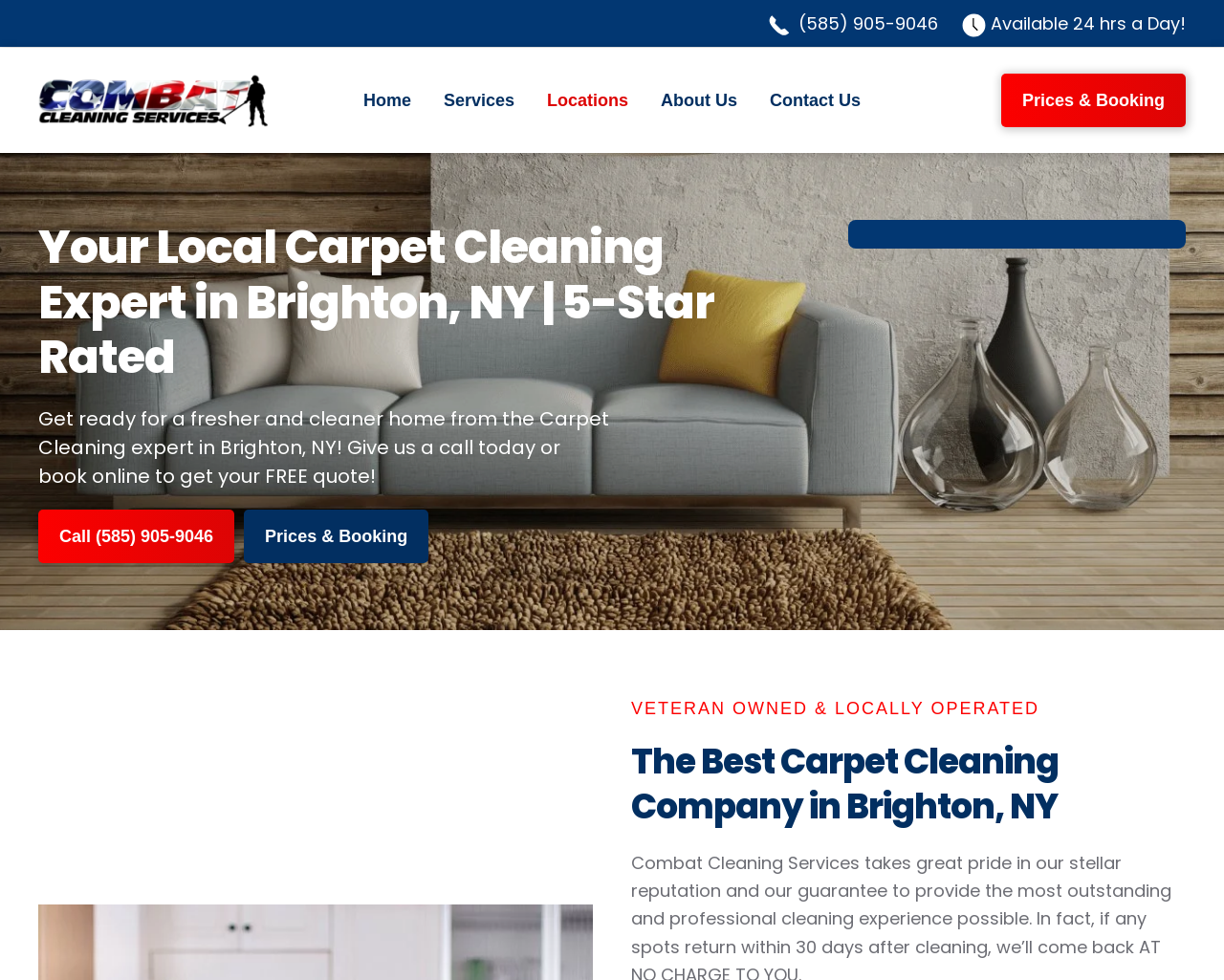Find the bounding box of the web element that fits this description: "Call (585) 905-9046".

[0.031, 0.52, 0.191, 0.575]